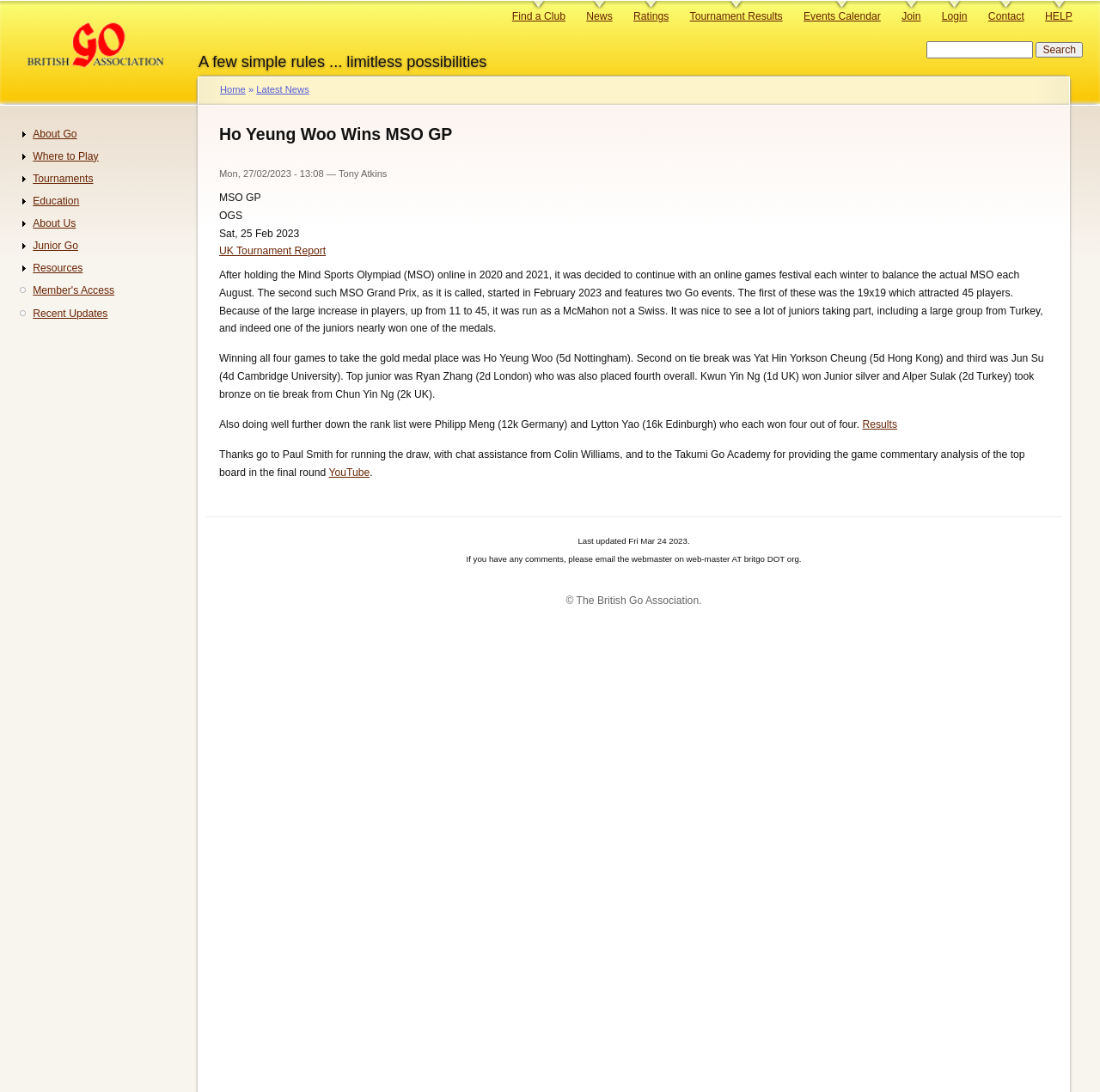Please specify the bounding box coordinates for the clickable region that will help you carry out the instruction: "Search for something".

[0.842, 0.038, 0.984, 0.054]